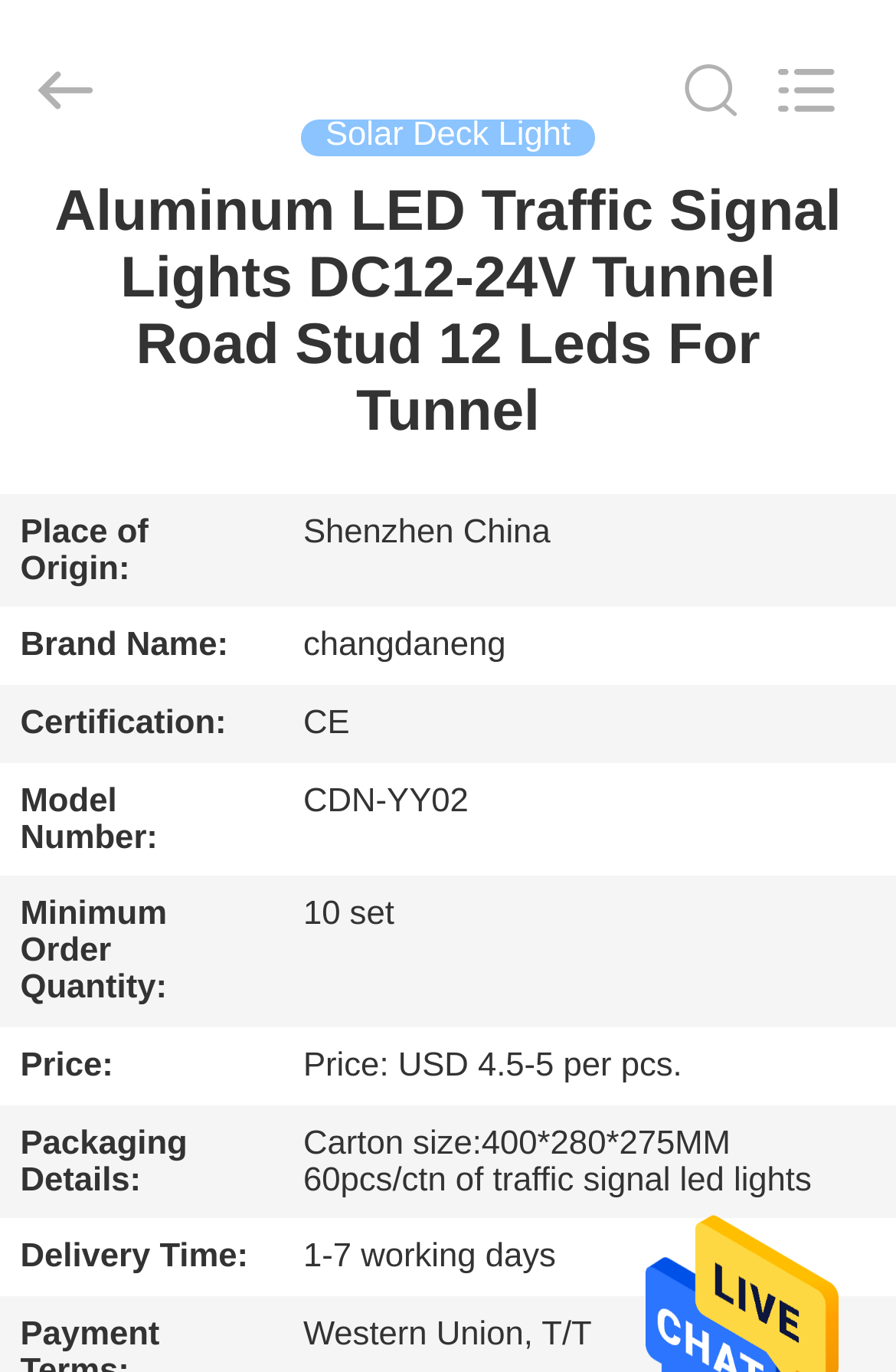Determine the bounding box for the described HTML element: "Factory Tour". Ensure the coordinates are four float numbers between 0 and 1 in the format [left, top, right, bottom].

[0.0, 0.456, 0.3, 0.551]